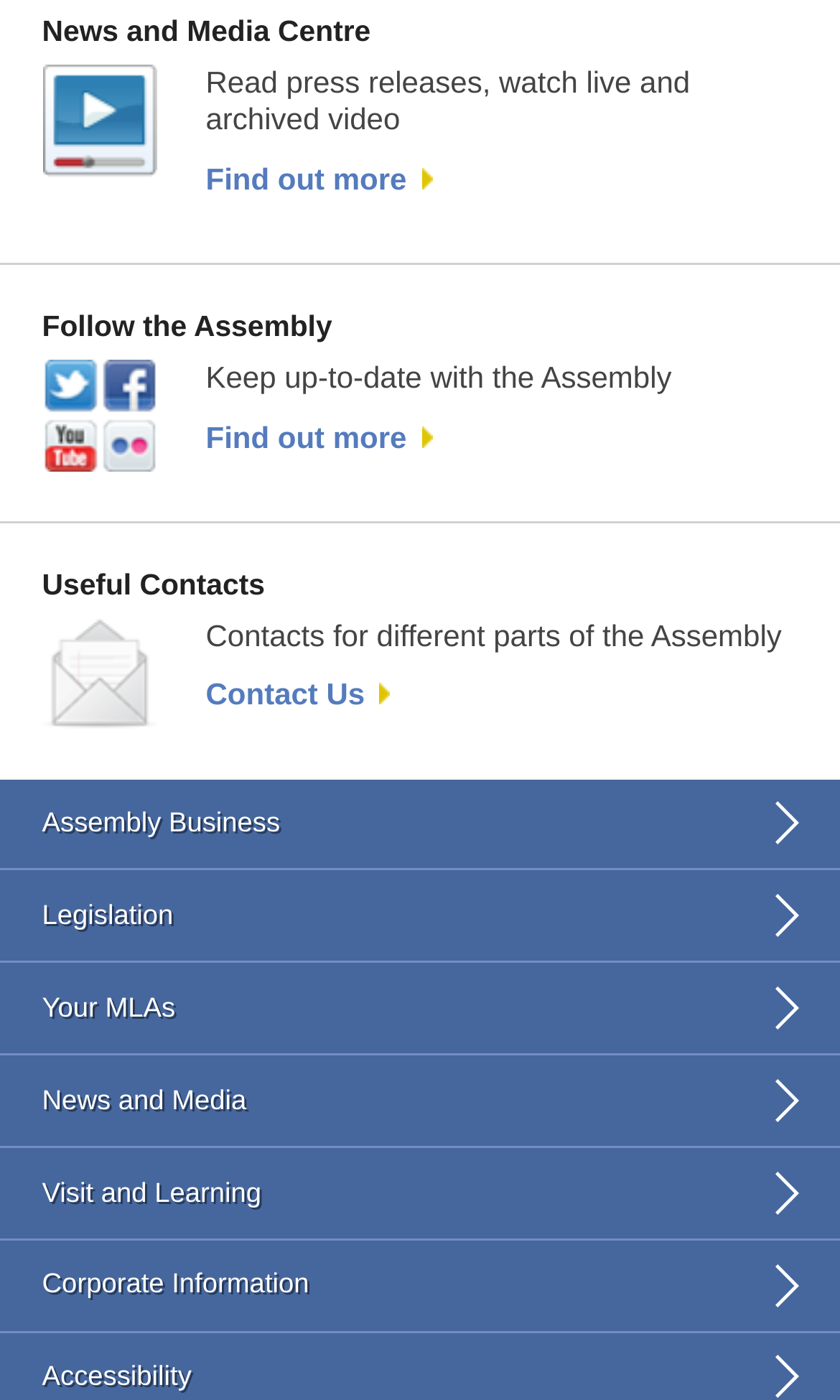Look at the image and answer the question in detail:
How many categories are listed under 'Assembly Business'?

The section 'Assembly Business' has five subheadings: 'Assembly Business', 'Legislation', 'Your MLAs', 'News and Media', and 'Visit and Learning', indicating that there are five categories listed under 'Assembly Business'.